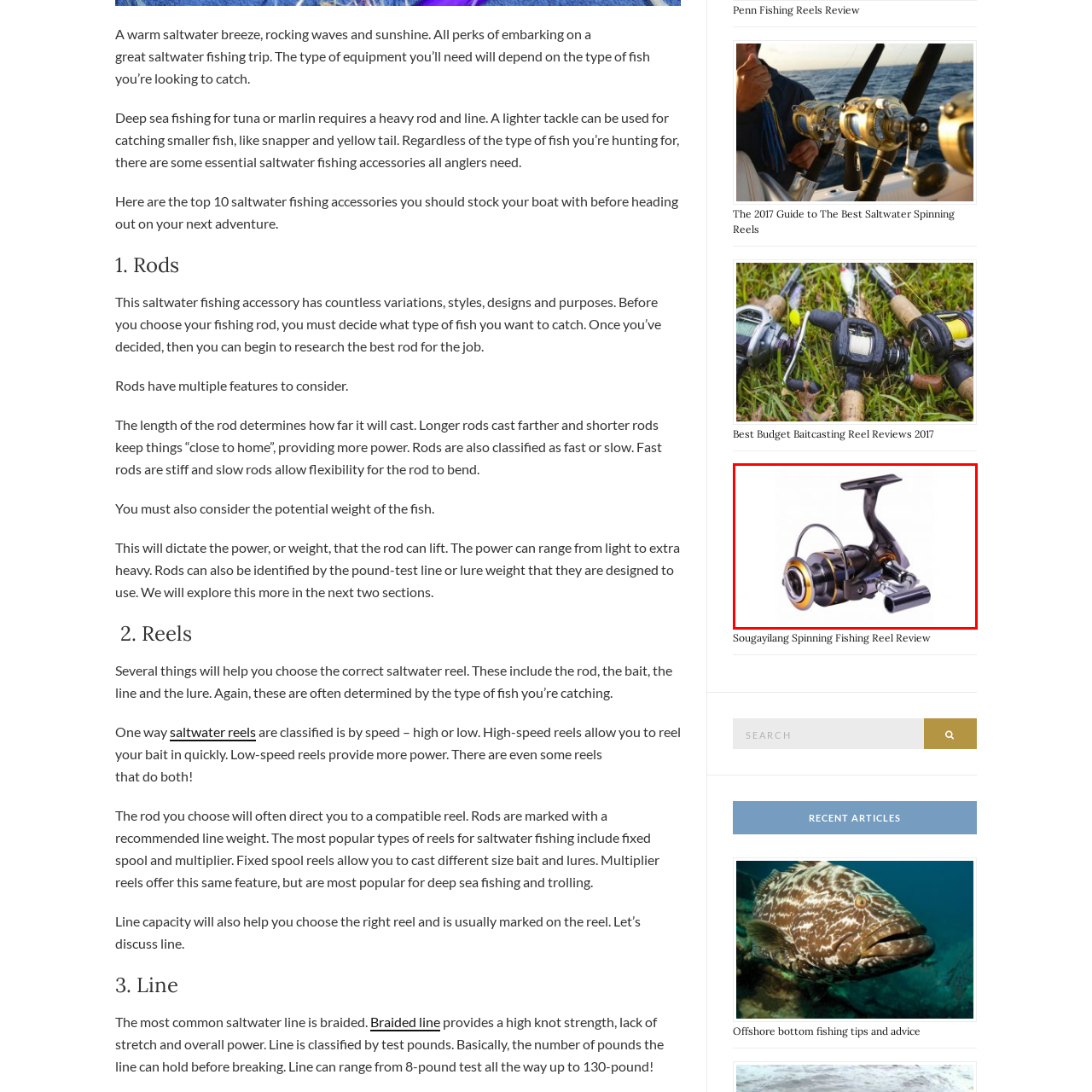Analyze the image surrounded by the red box and respond concisely: What is the purpose of the reel's high-speed reeling feature?

diverse fishing conditions